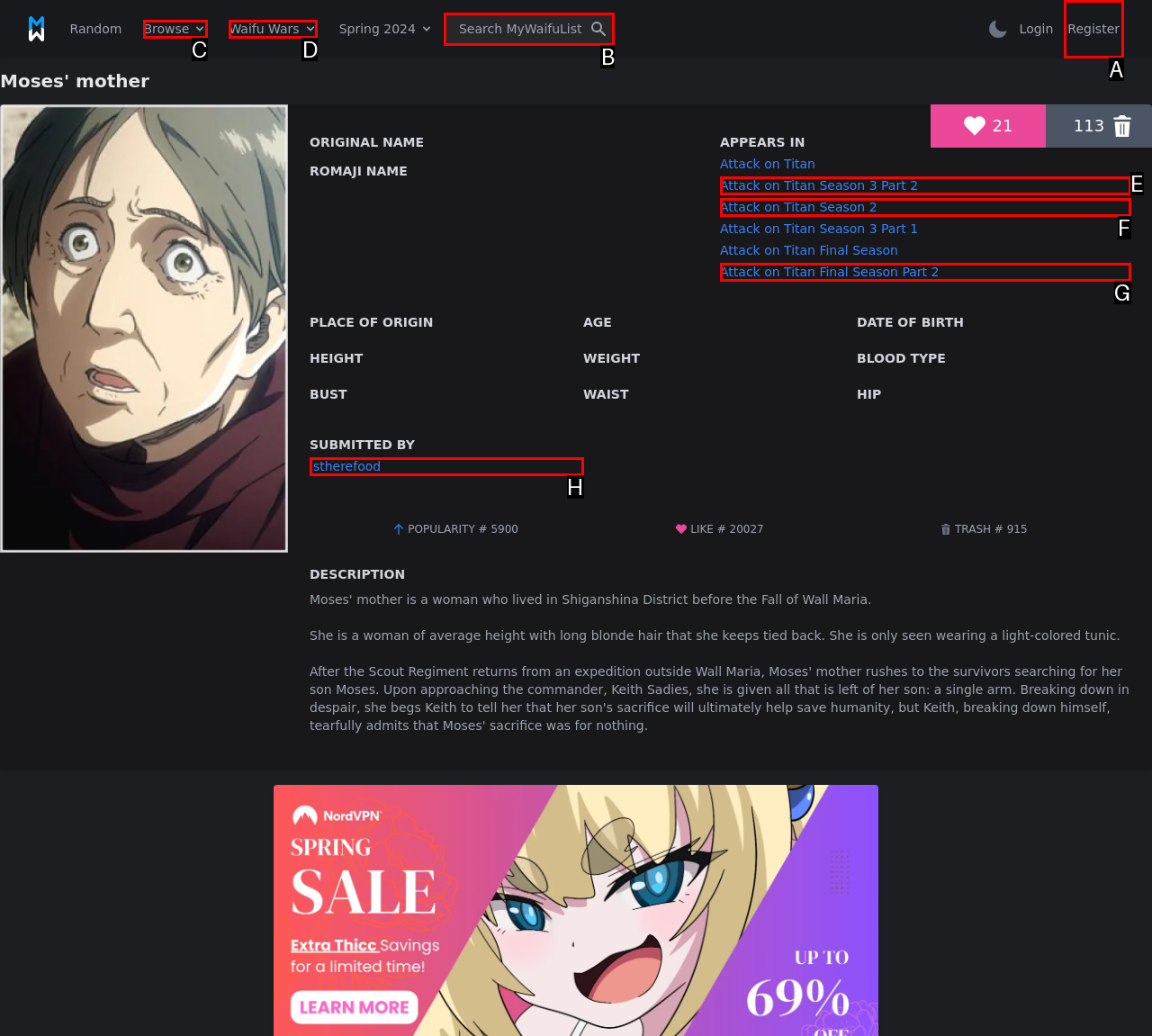Using the provided description: Search MyWaifuList, select the HTML element that corresponds to it. Indicate your choice with the option's letter.

B